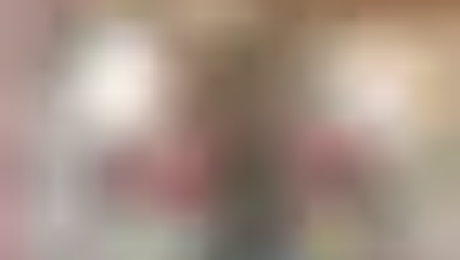Explain the content of the image in detail.

The image depicts a section of a room, likely related to water damage repair services, as suggested by surrounding textual context. The setting appears to be partially prepared for renovations or repairs, with visible equipment or tools organized in the area. This space conveys readiness for addressing issues associated with water damage, suggesting a focus on restoring and rehabilitating affected areas. The overall atmosphere implies professionalism and efficiency, likely aimed at providing prompt and effective service to clients experiencing water damage challenges.